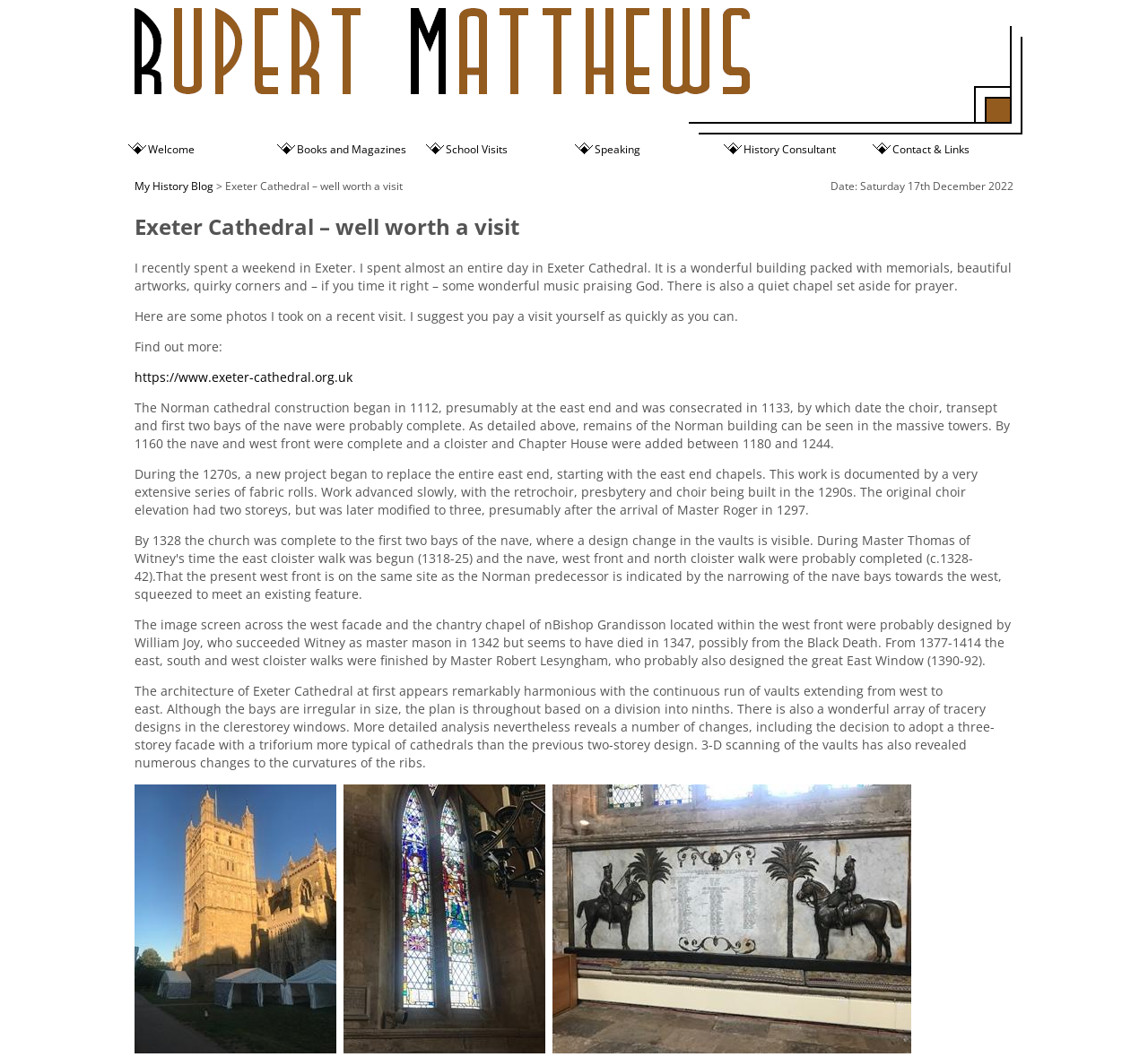What is the date of the author's visit to Exeter Cathedral?
Answer the question in as much detail as possible.

The date of the author's visit can be determined by reading the text, which states 'Date: Saturday 17th December 2022', indicating the date of the author's visit to Exeter Cathedral.